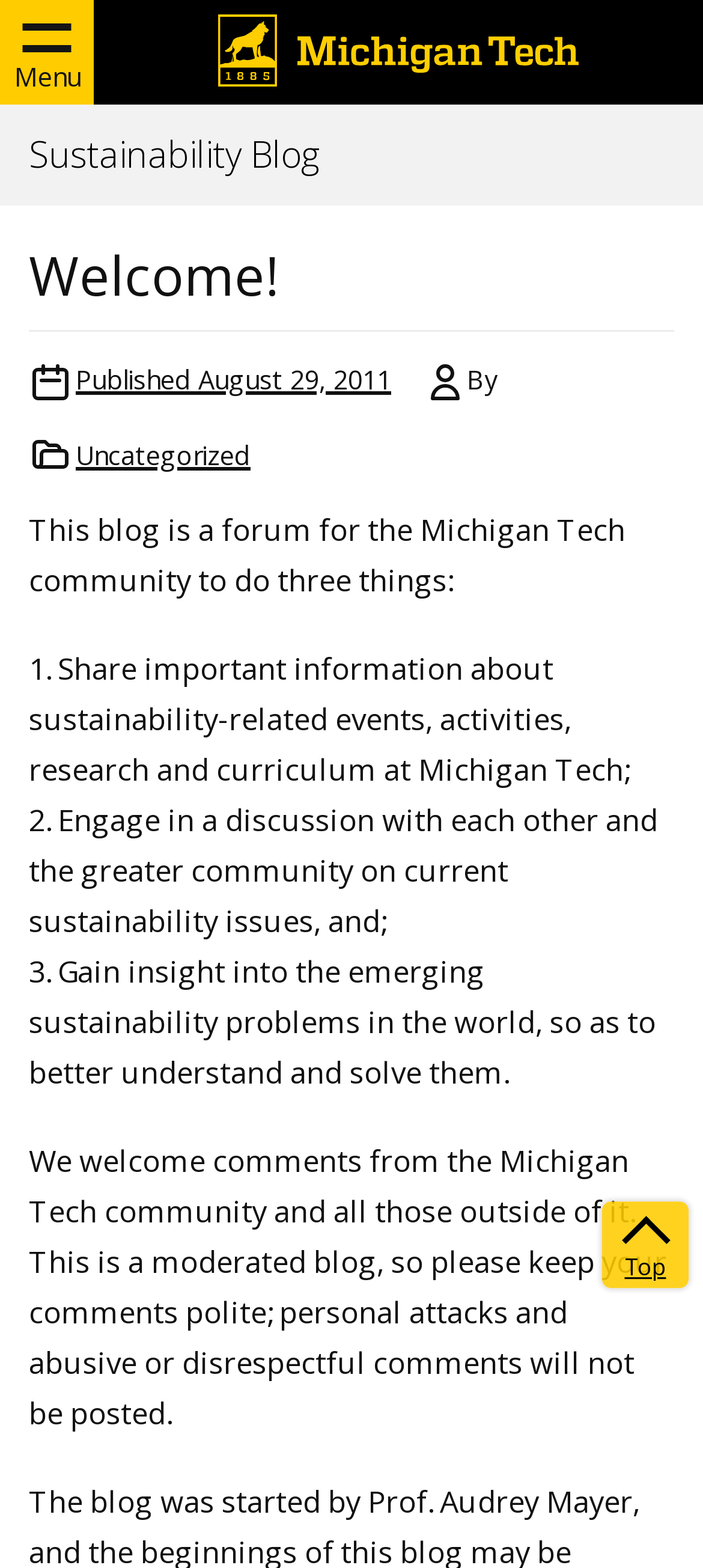Use a single word or phrase to answer the question:
What is the logo of the website?

Michigan Tech Logo